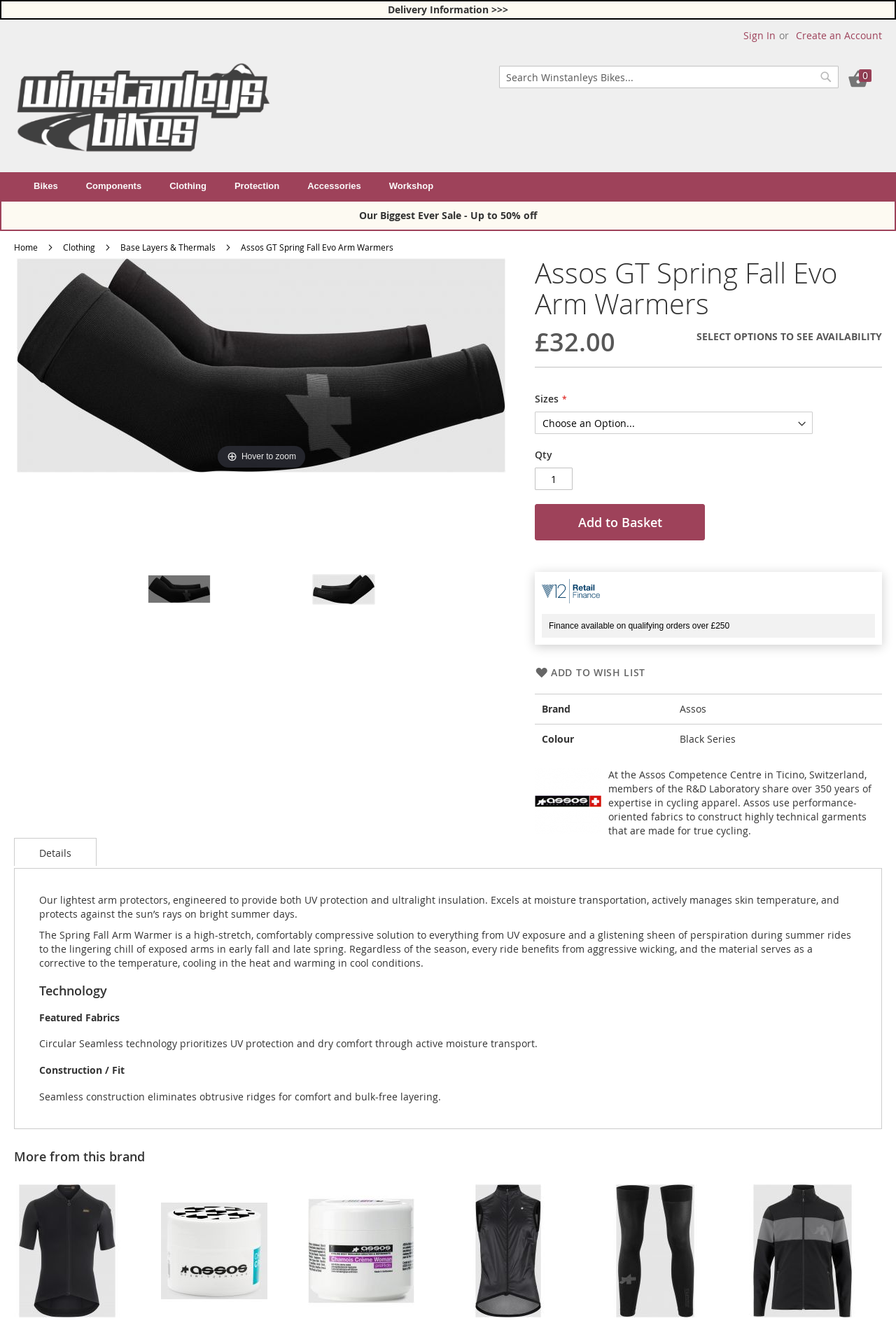Identify the bounding box coordinates of the specific part of the webpage to click to complete this instruction: "Add to basket".

[0.597, 0.381, 0.787, 0.408]